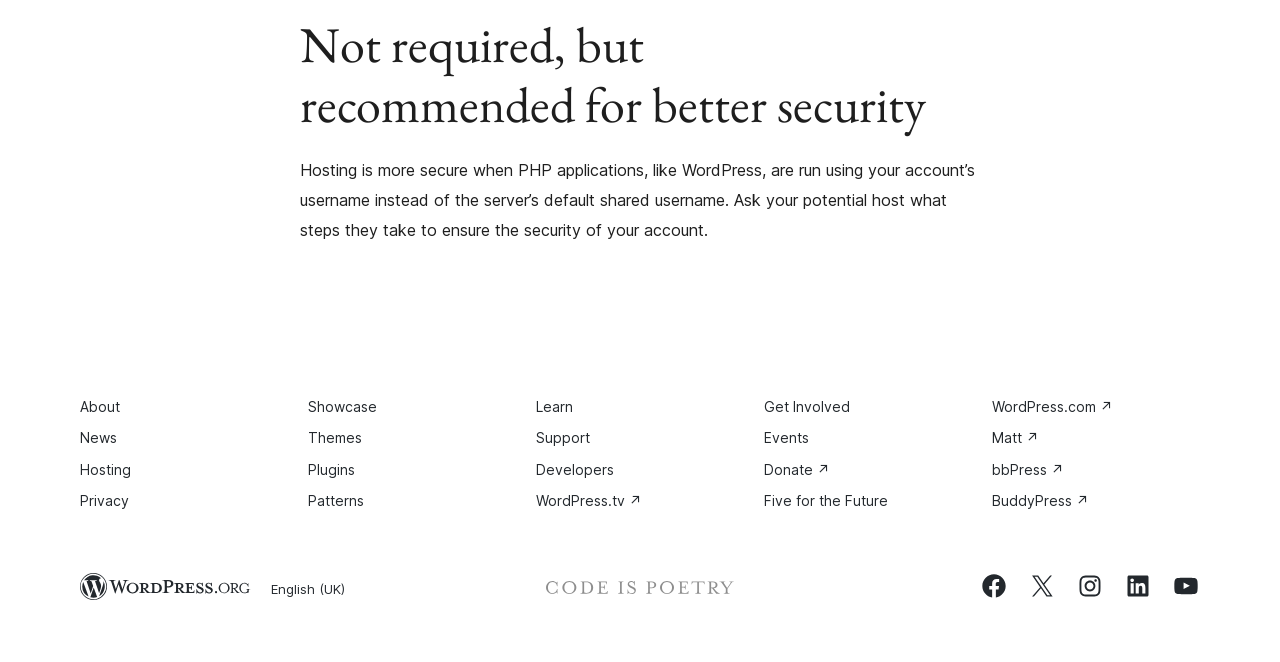Please determine the bounding box coordinates of the area that needs to be clicked to complete this task: 'Click the 'Kingston Citizens' link'. The coordinates must be four float numbers between 0 and 1, formatted as [left, top, right, bottom].

None